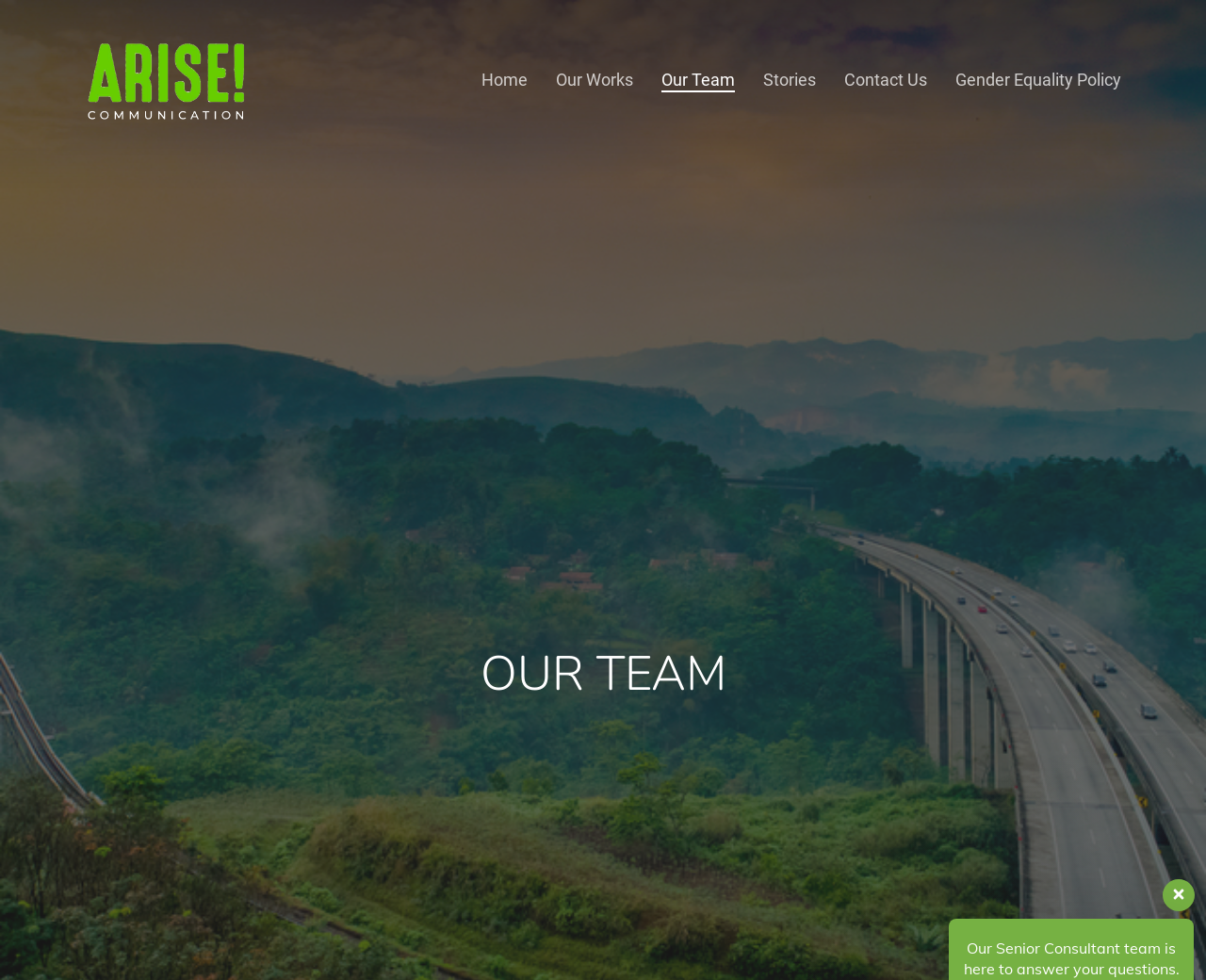What is the name of the team?
Refer to the screenshot and respond with a concise word or phrase.

ARISE INDONESIA